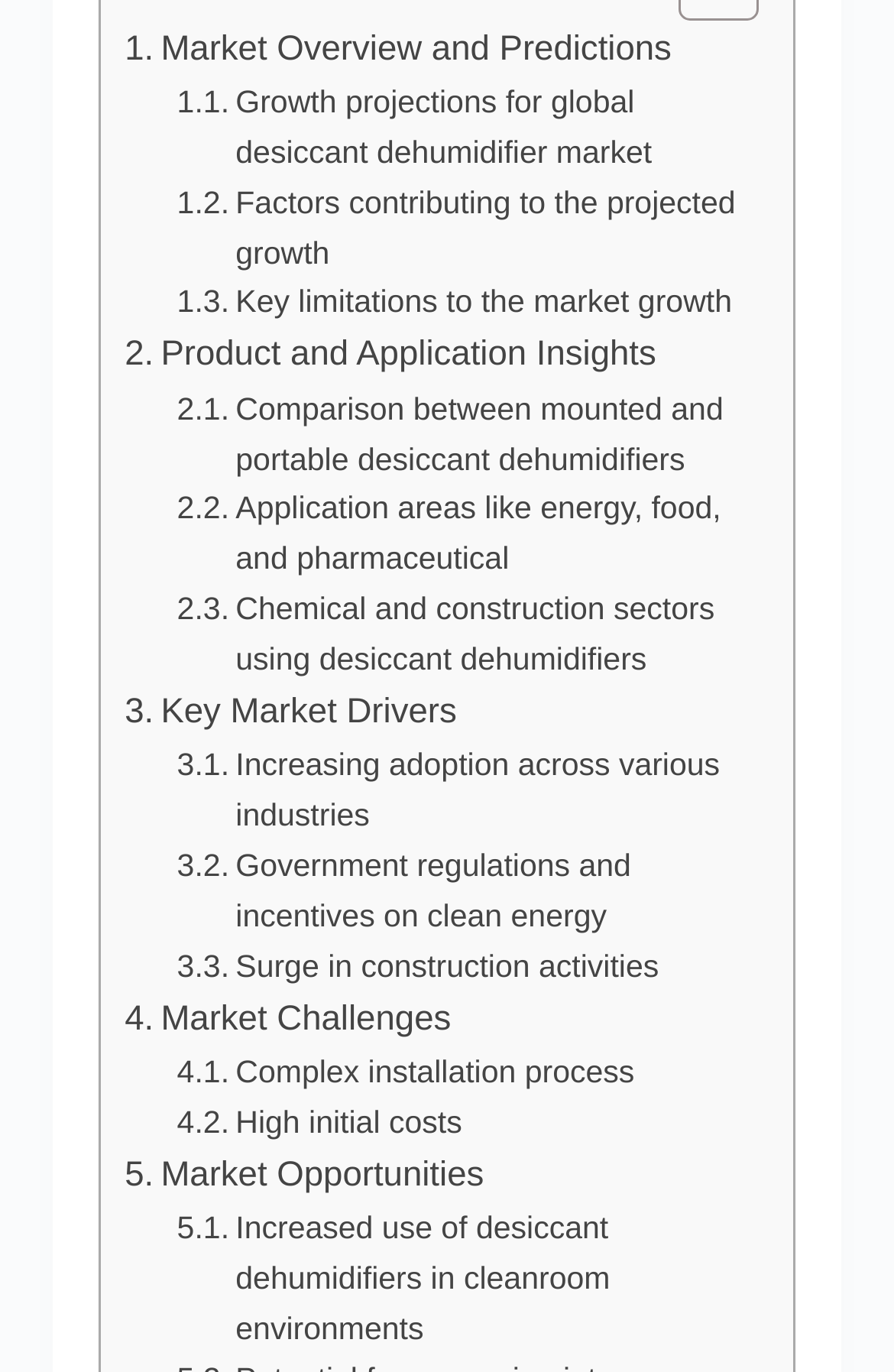Identify the bounding box coordinates of the region I need to click to complete this instruction: "Learn about market opportunities".

[0.14, 0.837, 0.541, 0.878]